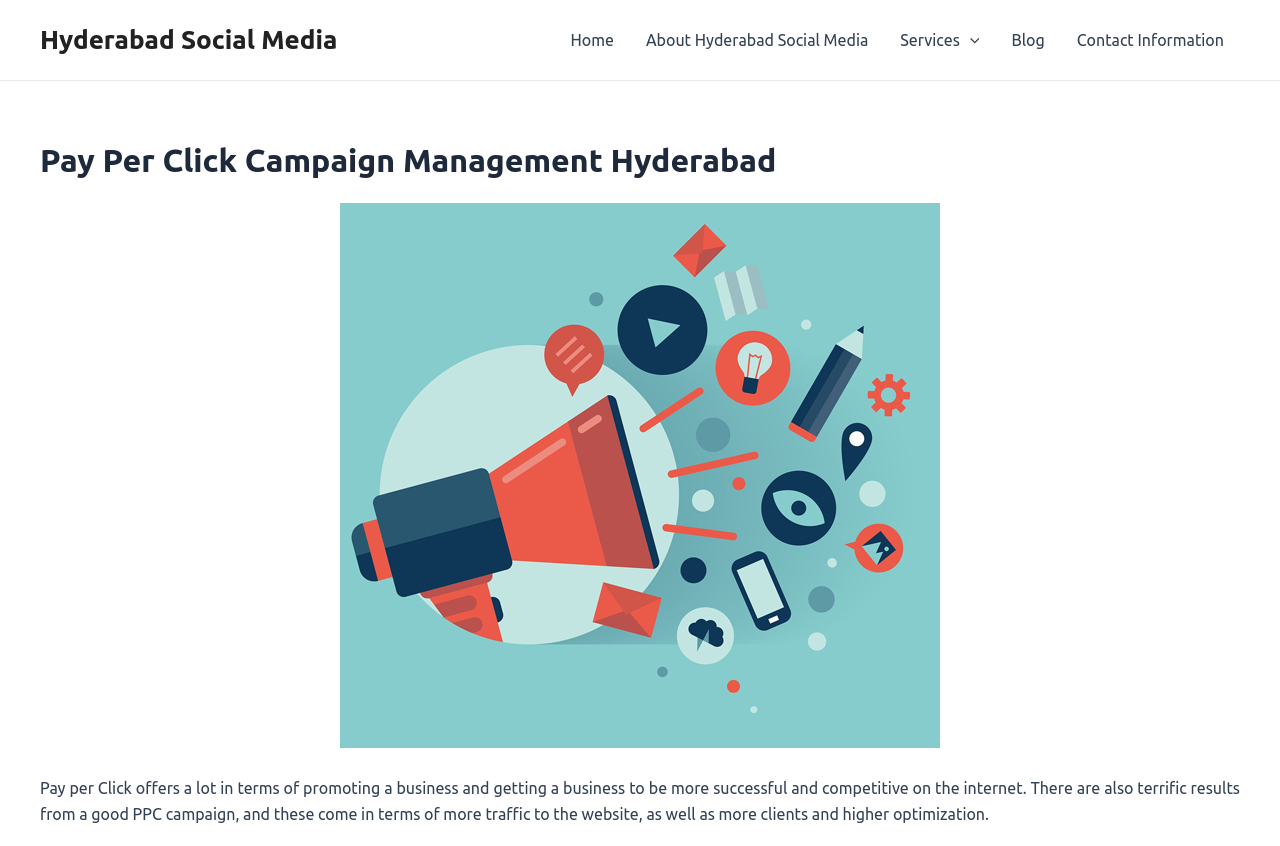Please find the bounding box for the following UI element description. Provide the coordinates in (top-left x, top-left y, bottom-right x, bottom-right y) format, with values between 0 and 1: Services

[0.691, 0.0, 0.778, 0.095]